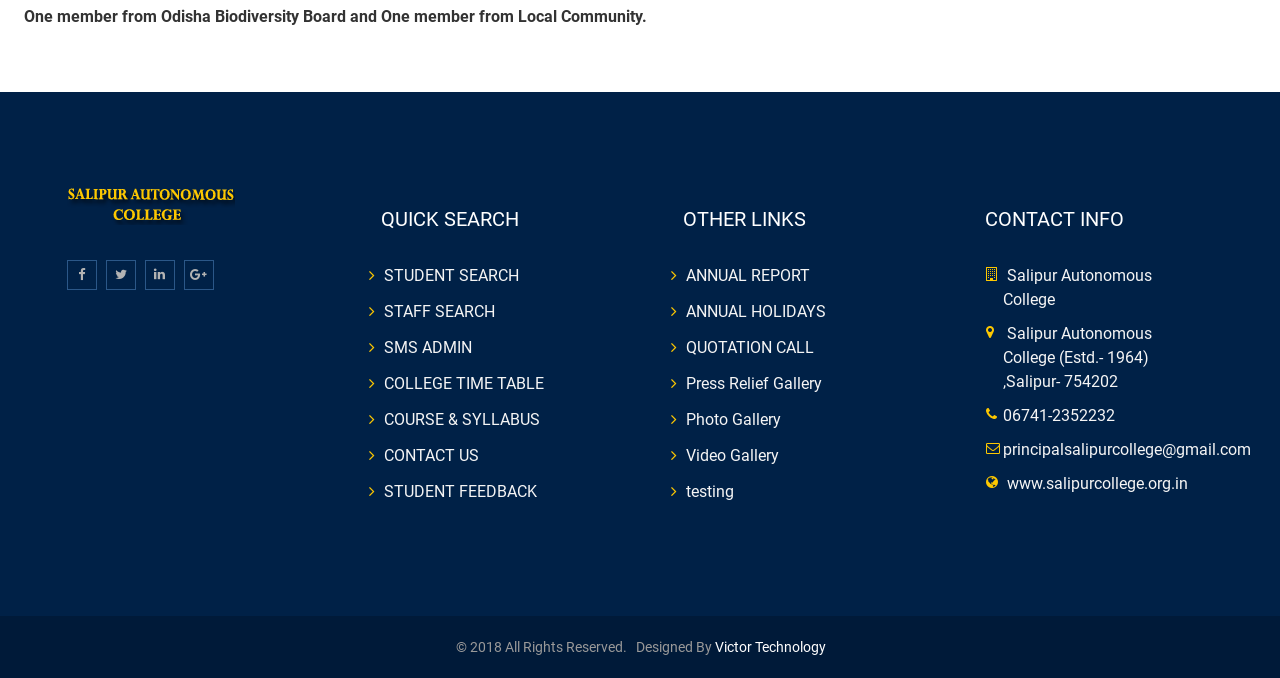Respond to the question with just a single word or phrase: 
What is the purpose of the QUICK SEARCH section?

To search for students, staff, or other information